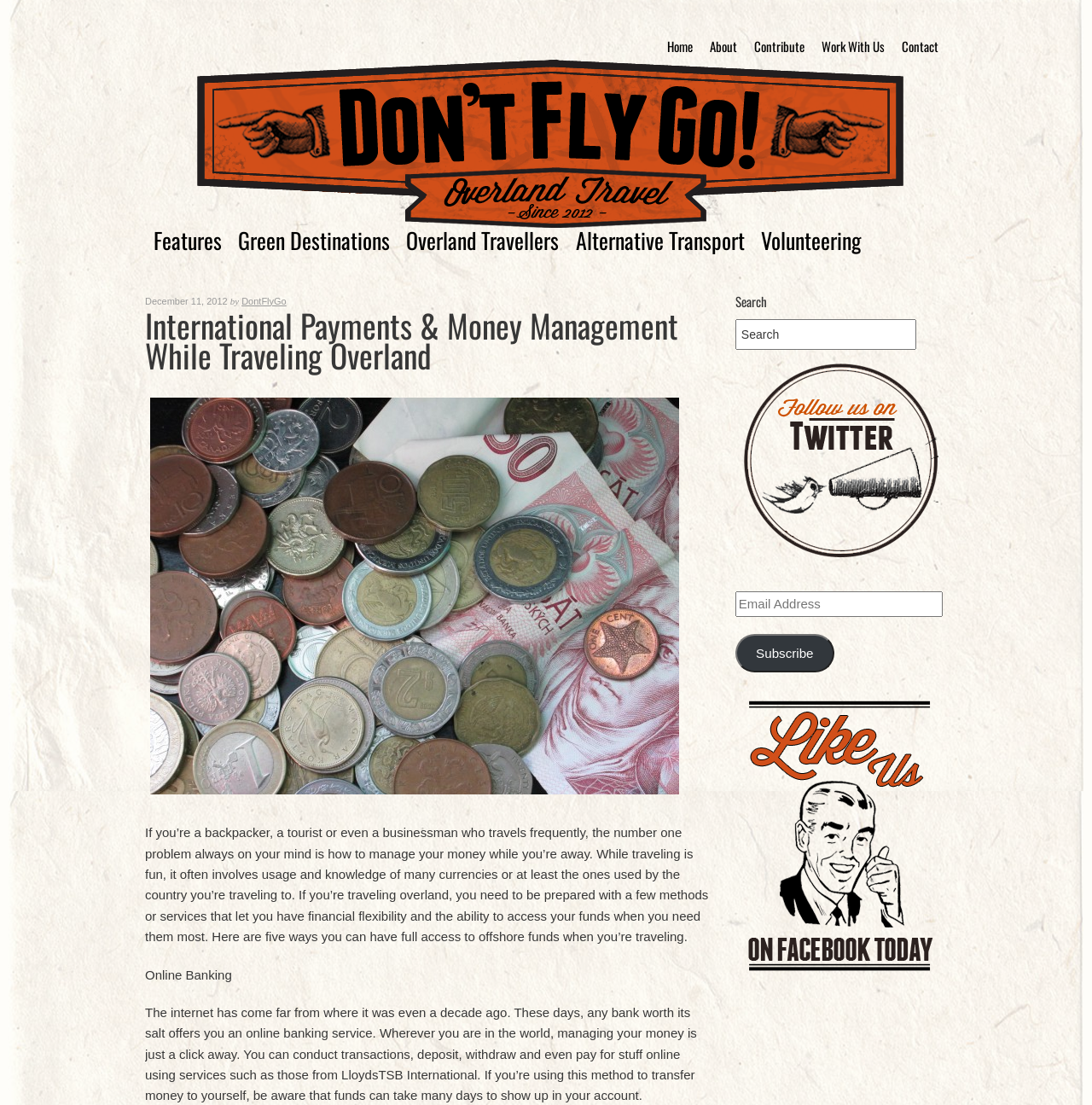Answer the question below with a single word or a brief phrase: 
What is the first method mentioned for accessing offshore funds?

Online Banking